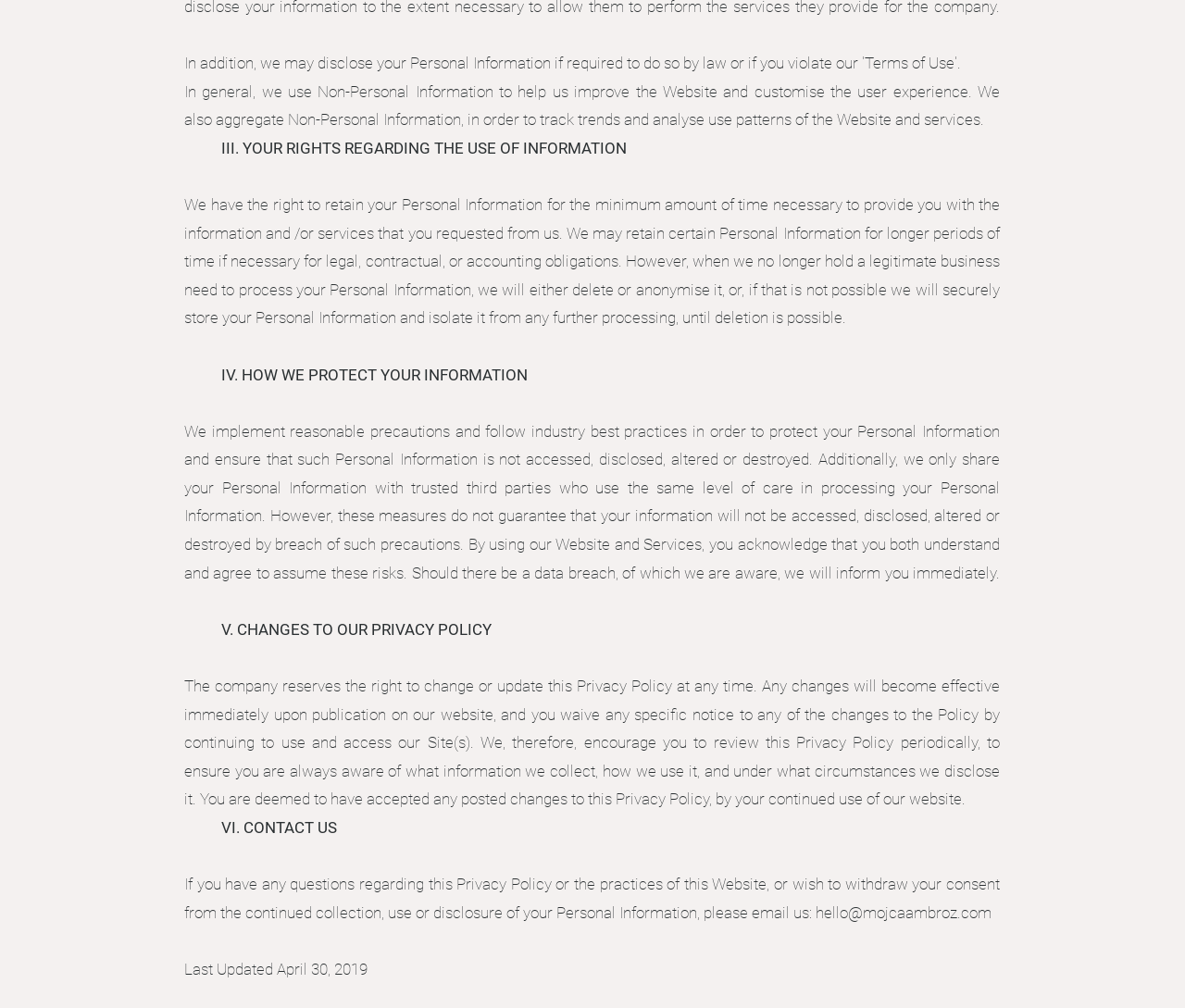How can users withdraw consent for Personal Information collection?
Using the image, give a concise answer in the form of a single word or short phrase.

By emailing the website